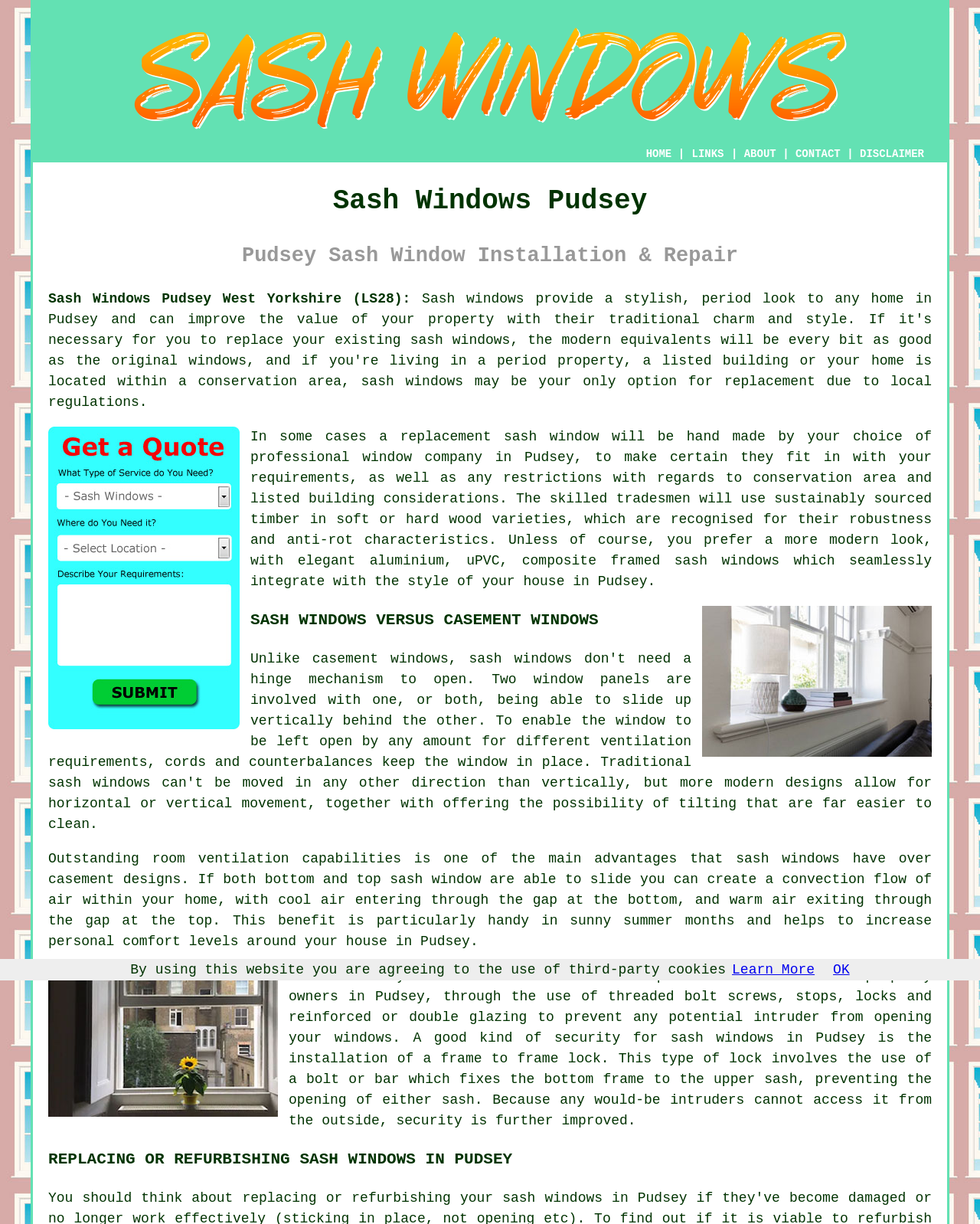Provide an in-depth caption for the elements present on the webpage.

The webpage is about Sash Windows Pudsey West Yorkshire, providing information on sash window installation, repair, and replacement services in the Pudsey area. At the top, there is a logo image with the text "Sash Windows Pudsey West Yorkshire" and a navigation menu with links to "HOME", "ABOUT", "CONTACT", and "DISCLAIMER".

Below the navigation menu, there are two headings: "Sash Windows Pudsey" and "Pudsey Sash Window Installation & Repair". Underneath, there is a link to "Sash Windows Pudsey West Yorkshire (LS28)" and another link to "Free Pudsey Sash Window Quotes" with an accompanying image.

The main content of the webpage is divided into sections. The first section discusses the benefits of custom-made sash windows, highlighting their ability to fit specific requirements and conservation area restrictions. This section includes a large image of a sash window.

The next section compares sash windows to casement windows, emphasizing the ventilation advantages of sash windows. This section also includes a large image of a sash window.

The following section focuses on the security features of traditional sash windows, including the use of locks, stops, and reinforced glazing. This section includes an image of a sash window fitter.

Finally, there is a section on replacing or refurbishing sash windows in Pudsey, although the content of this section is not explicitly stated. At the bottom of the webpage, there is a notice about the use of third-party cookies, with links to "Learn More" and "OK".